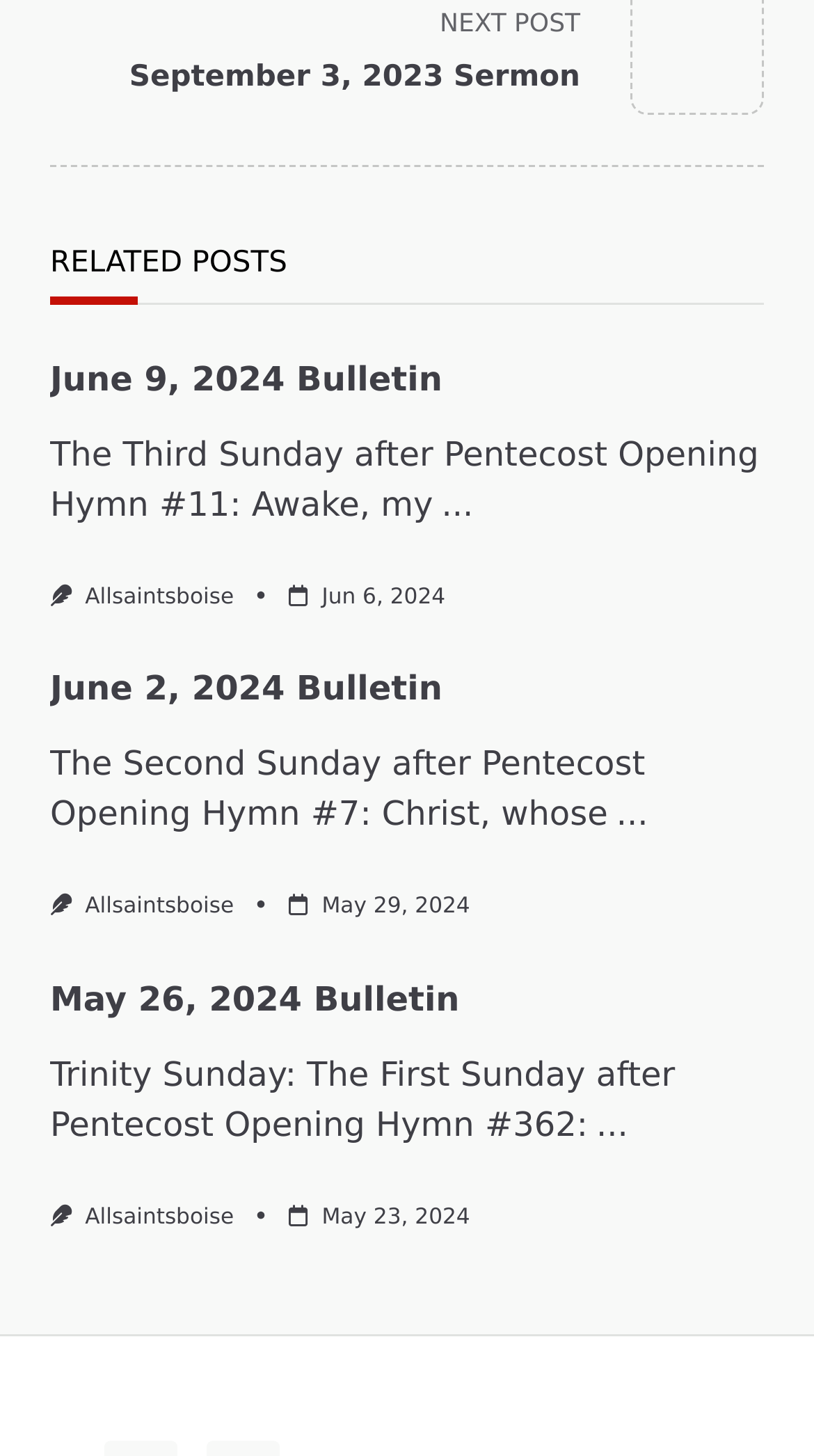Based on the element description ..., identify the bounding box of the UI element in the given webpage screenshot. The coordinates should be in the format (top-left x, top-left y, bottom-right x, bottom-right y) and must be between 0 and 1.

[0.542, 0.333, 0.581, 0.36]